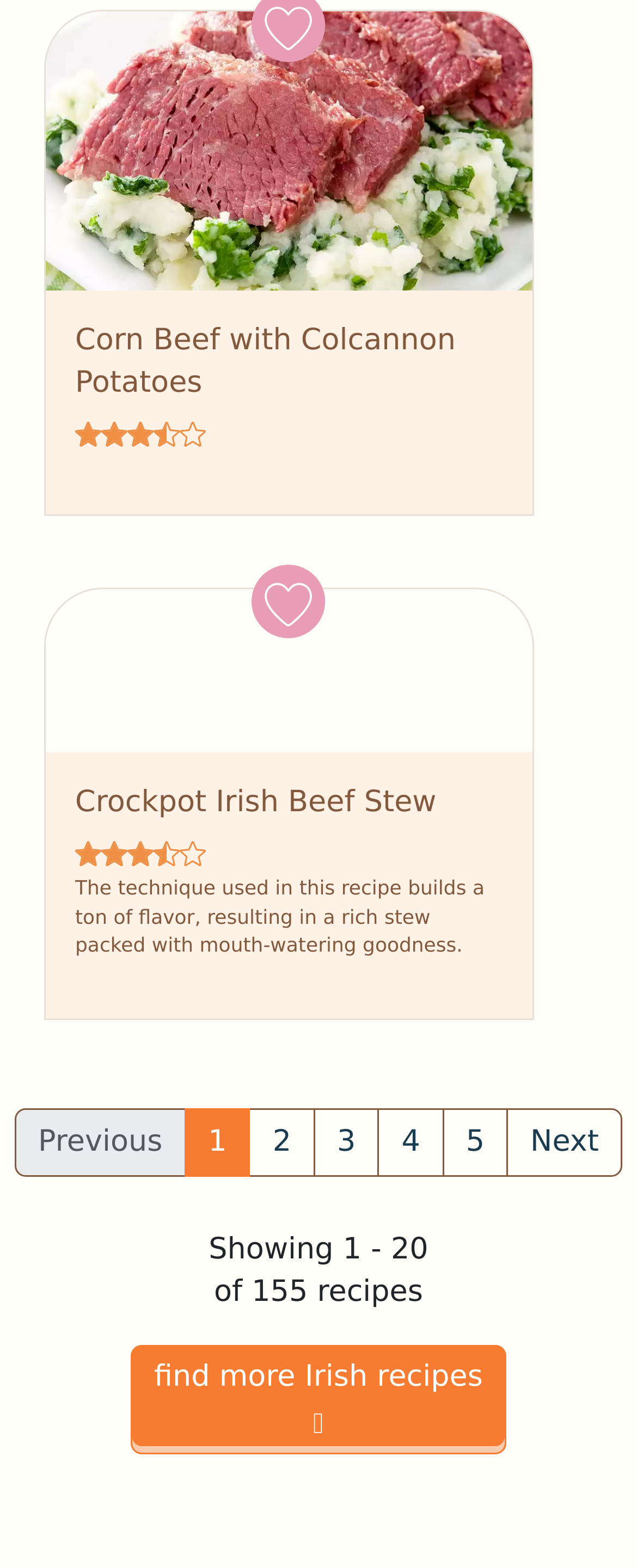Please identify the bounding box coordinates of the area I need to click to accomplish the following instruction: "Go to page 2".

[0.391, 0.707, 0.494, 0.75]